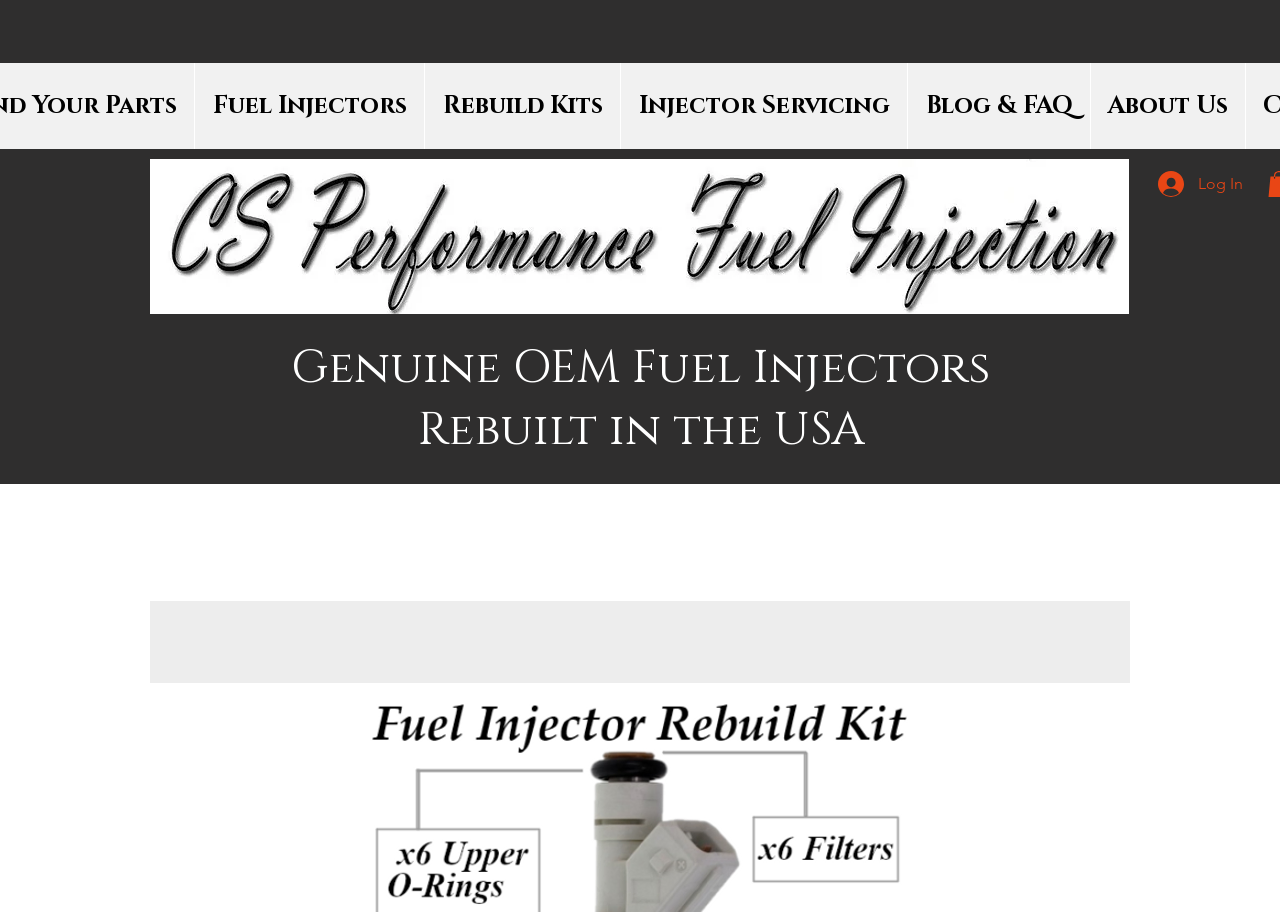Analyze and describe the webpage in a detailed narrative.

The webpage appears to be an e-commerce page for a fuel injector rebuild repair kit. At the top, there is a navigation menu with five links: "Fuel Injectors", "Rebuild Kits", "Injector Servicing", "Blog & FAQ", and "About Us", arranged horizontally from left to right. 

Below the navigation menu, there is a large image taking up most of the width of the page, showcasing the product. 

To the right of the image, there is a "Log In" button with a small icon next to it. 

The main content of the page is headed by a prominent heading that reads "Genuine OEM Fuel Injectors Rebuilt in the USA", which is positioned below the navigation menu and above the image. 

The webpage seems to be focused on selling a specific product, with the meta description mentioning that it fits a set of 6 injectors for certain Buick and Chevy vehicles.